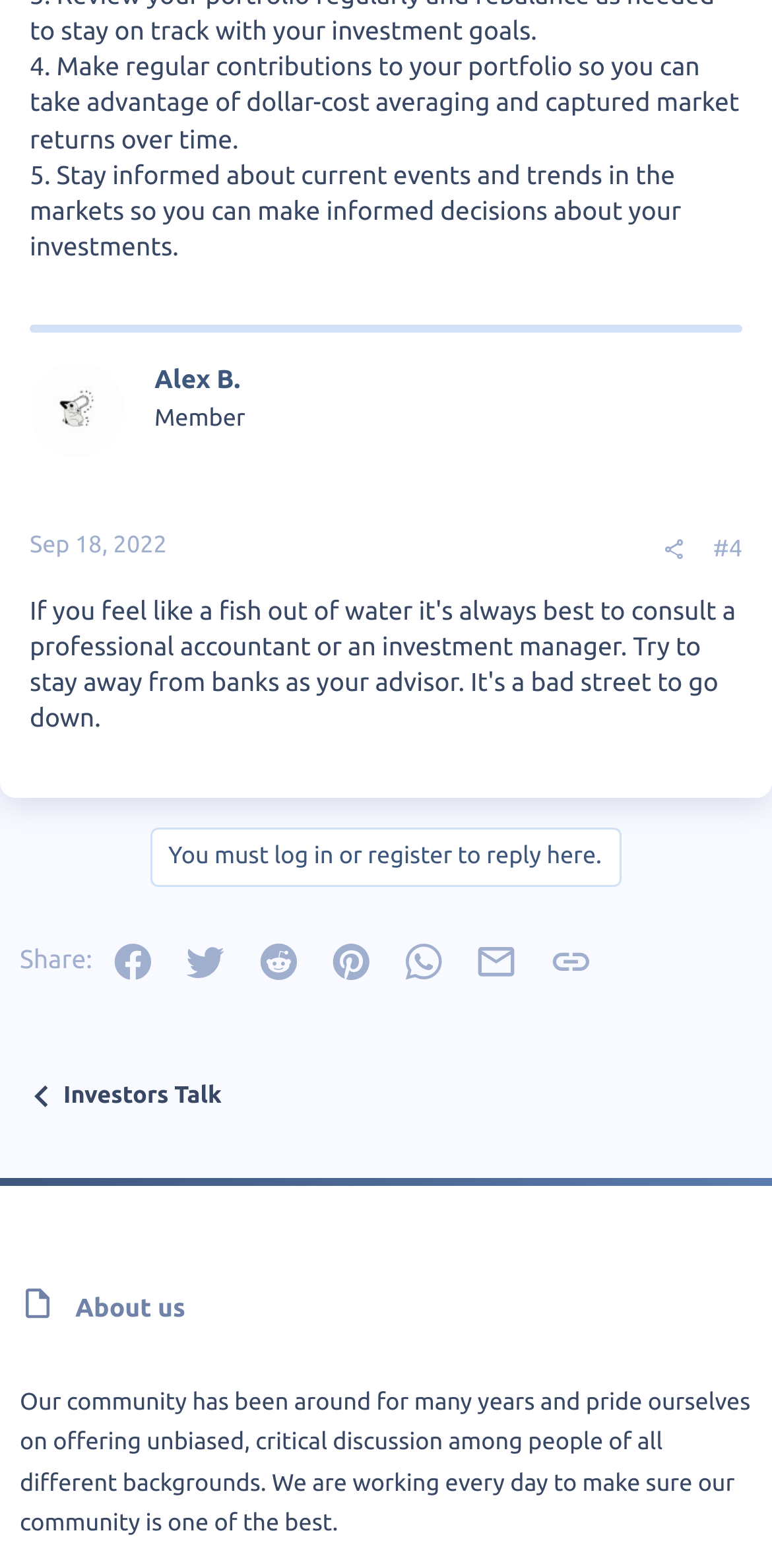Extract the bounding box coordinates for the UI element described as: "alt="Alex B."".

[0.038, 0.232, 0.162, 0.292]